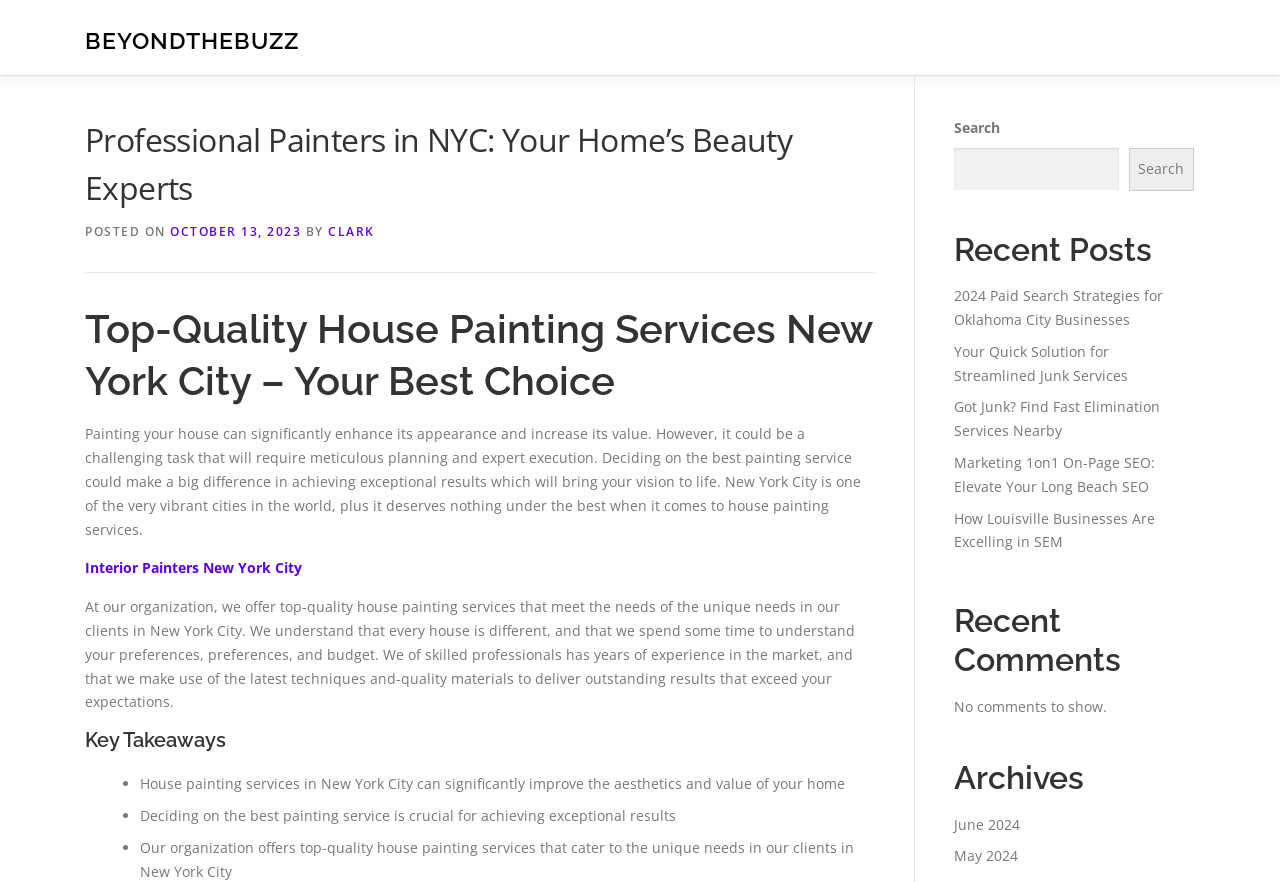Determine the bounding box coordinates of the section I need to click to execute the following instruction: "View the 'Recent Posts'". Provide the coordinates as four float numbers between 0 and 1, i.e., [left, top, right, bottom].

[0.745, 0.262, 0.933, 0.305]